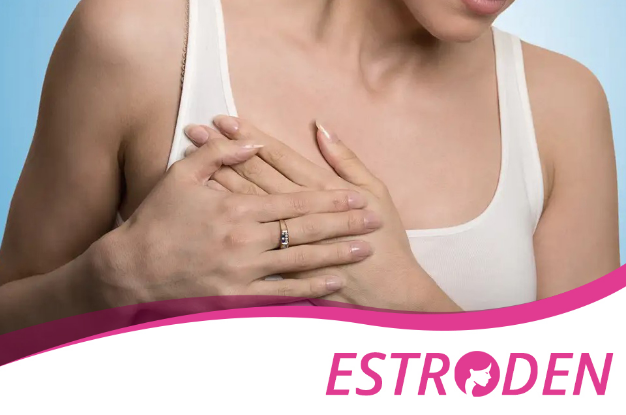What is the woman's left hand doing?
Please answer the question with as much detail and depth as you can.

The woman's left hand is positioned delicately over her chest, symbolizing concern or discomfort, possibly related to health issues such as a rash under the breast, which is the main topic of discussion on the Estroden website.